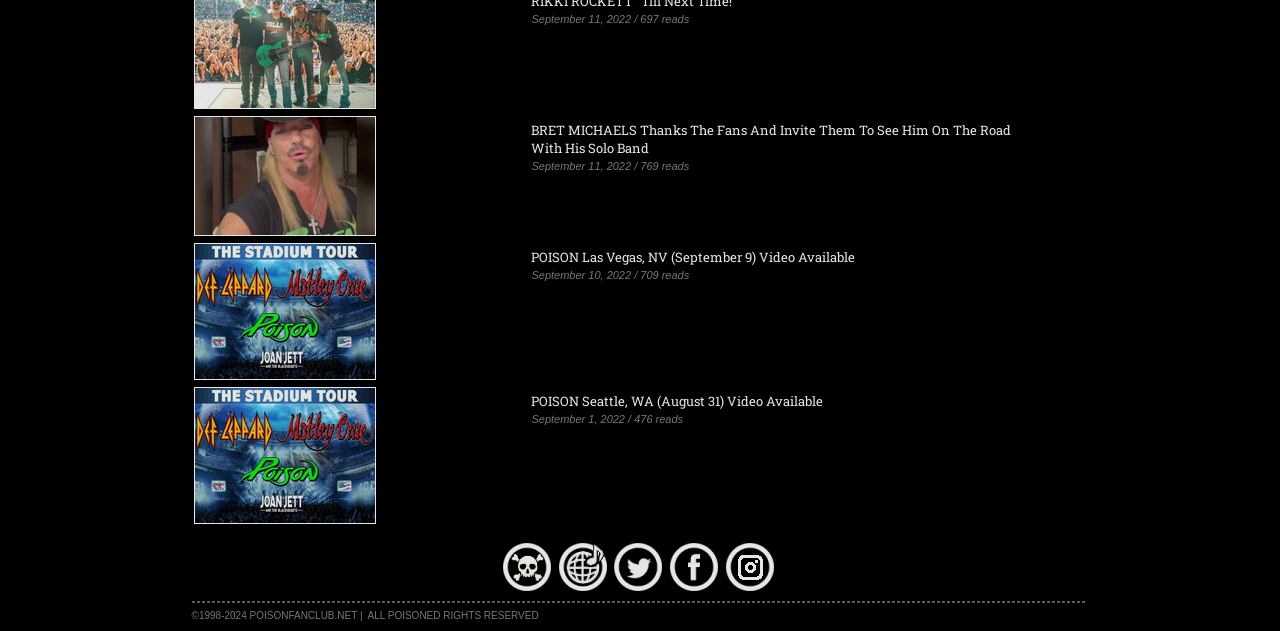Use a single word or phrase to answer the question: What is the name of the website?

POISONFANCLUB.NET